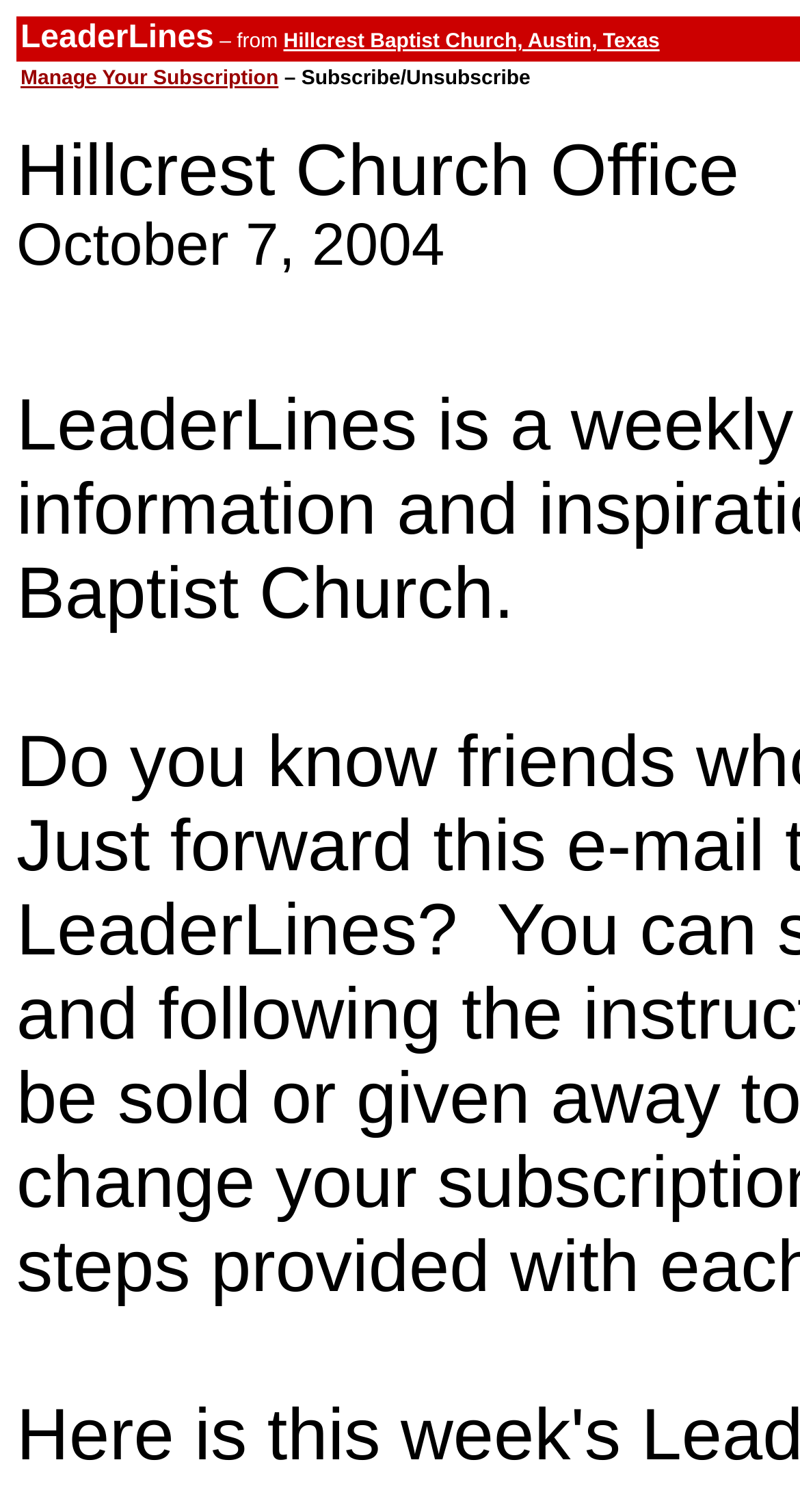Please determine the bounding box of the UI element that matches this description: Manage Your Subscription. The coordinates should be given as (top-left x, top-left y, bottom-right x, bottom-right y), with all values between 0 and 1.

[0.026, 0.045, 0.348, 0.06]